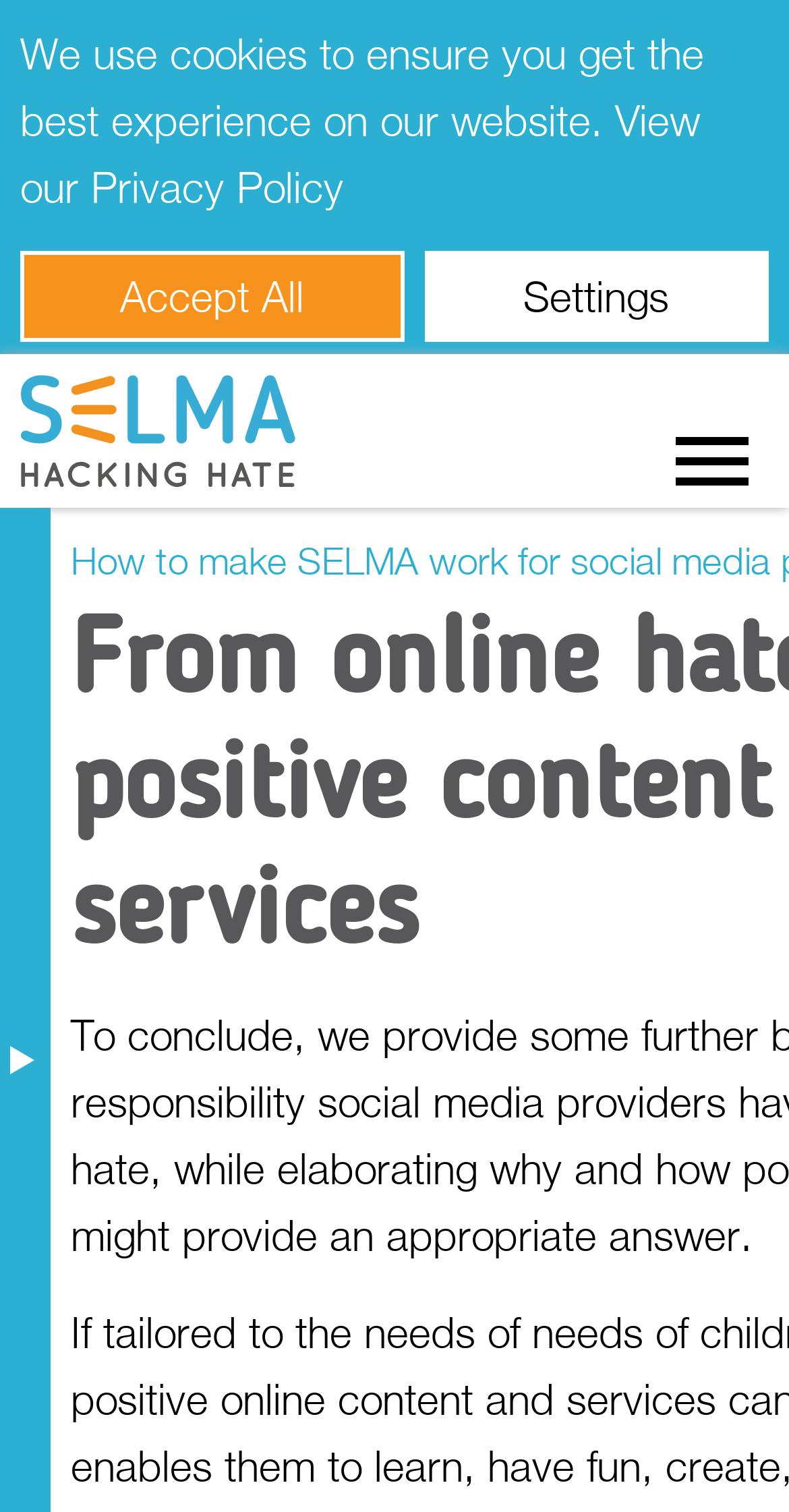What is the name of the project?
Craft a detailed and extensive response to the question.

The name of the project can be found in the link 'SELMA - Hacking Hate' which is located at the top left of the webpage, and also in the image with the same name.